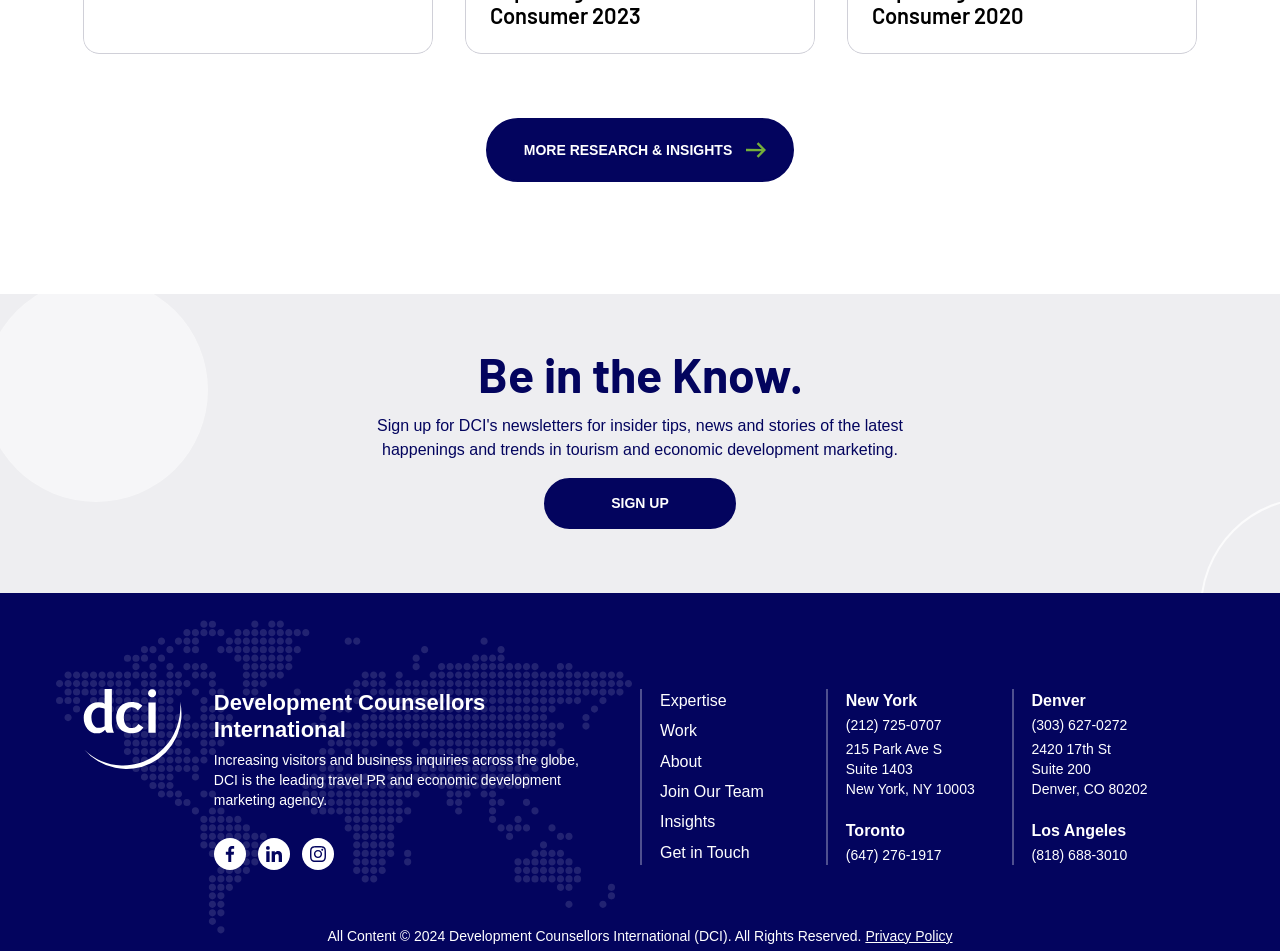Please determine the bounding box of the UI element that matches this description: More Research & Insights. The coordinates should be given as (top-left x, top-left y, bottom-right x, bottom-right y), with all values between 0 and 1.

[0.38, 0.124, 0.62, 0.191]